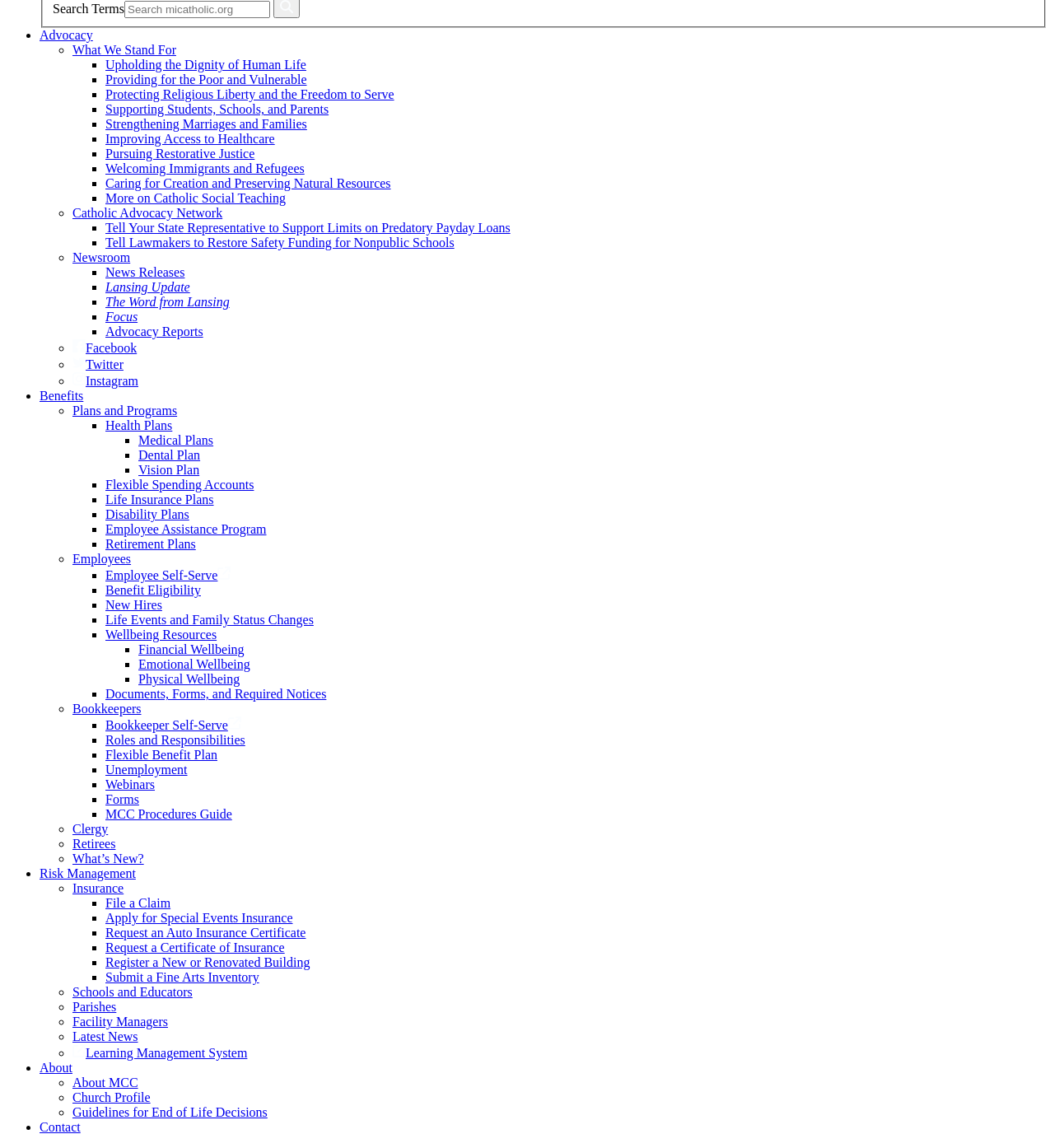Give a one-word or short-phrase answer to the following question: 
What are the main categories listed on the webpage?

Advocacy, What We Stand For, etc.